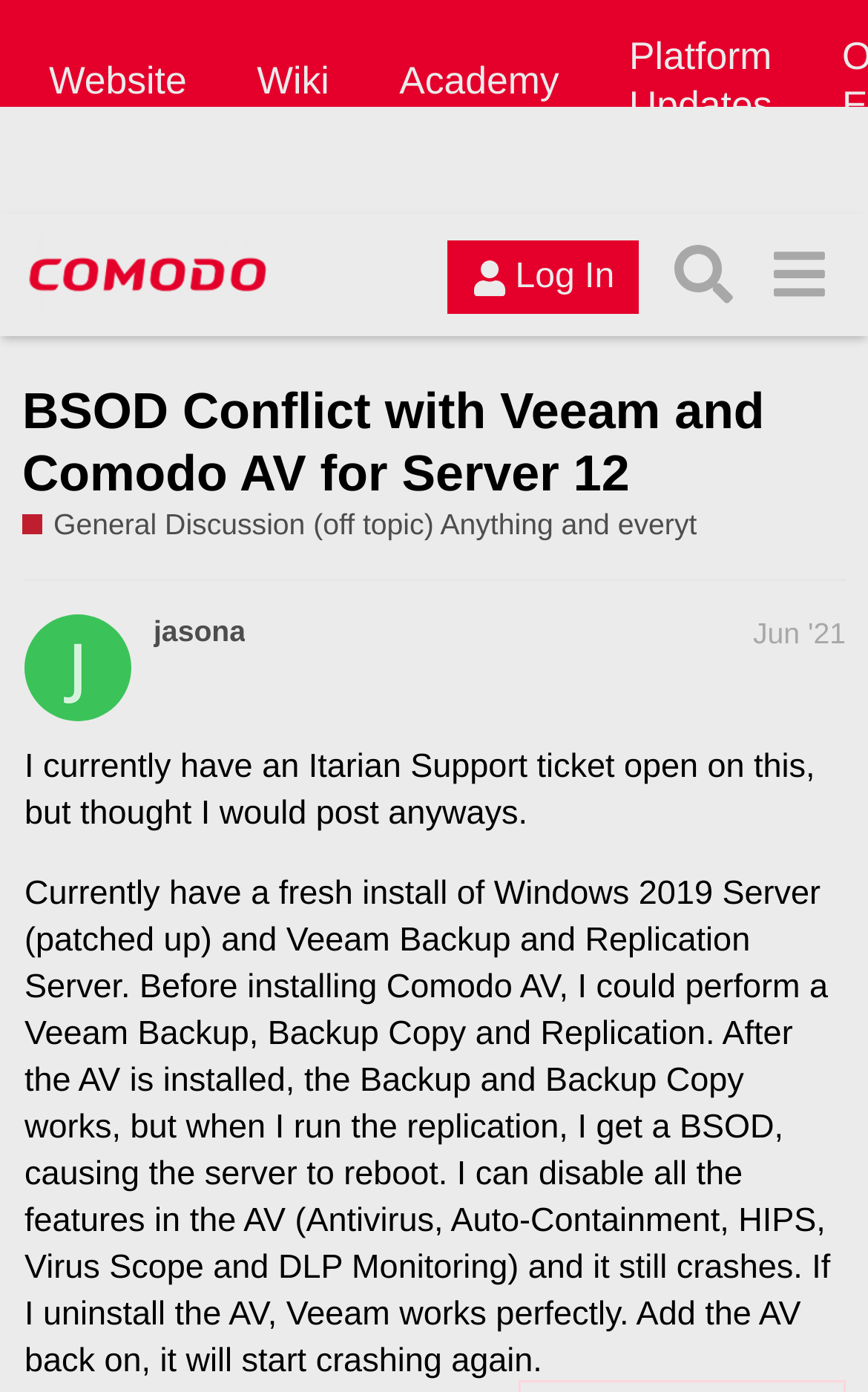Using the given description, provide the bounding box coordinates formatted as (top-left x, top-left y, bottom-right x, bottom-right y), with all values being floating point numbers between 0 and 1. Description: Log In

[0.516, 0.173, 0.736, 0.226]